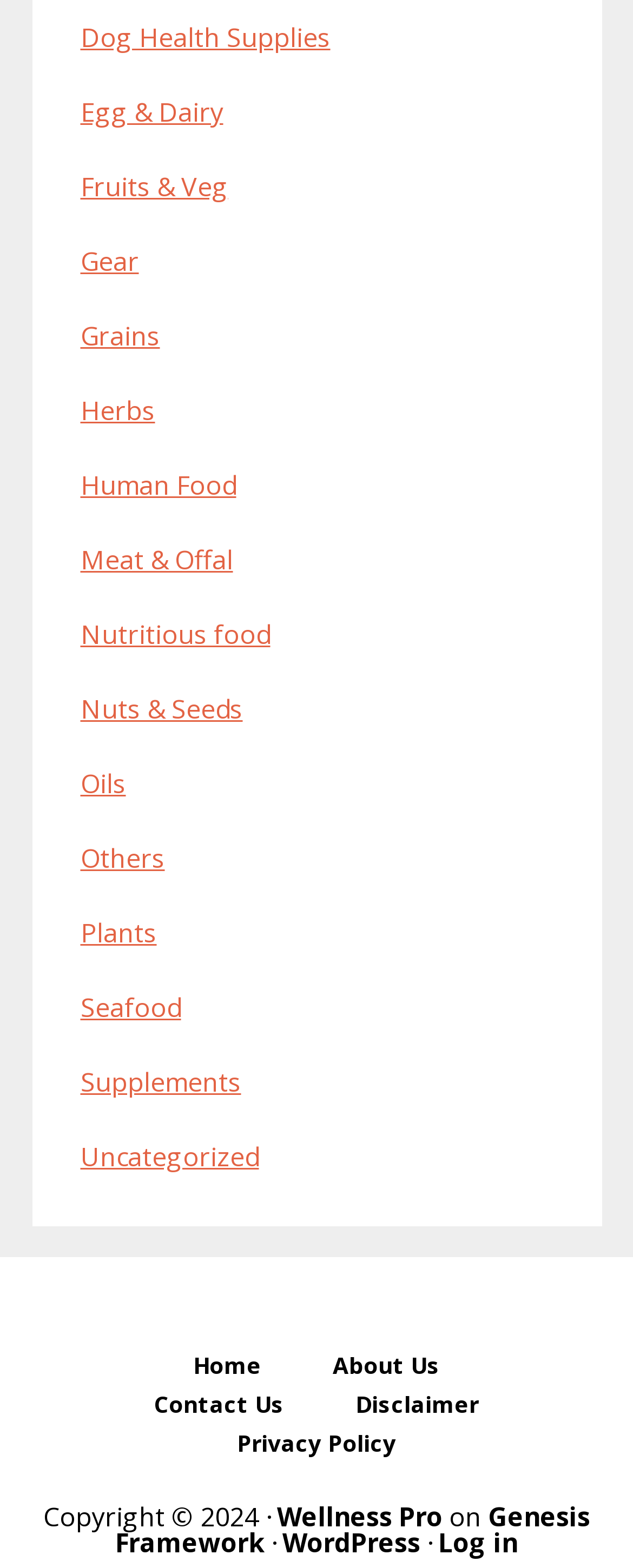Identify the bounding box coordinates of the specific part of the webpage to click to complete this instruction: "Click on Dog Health Supplies".

[0.127, 0.013, 0.522, 0.035]